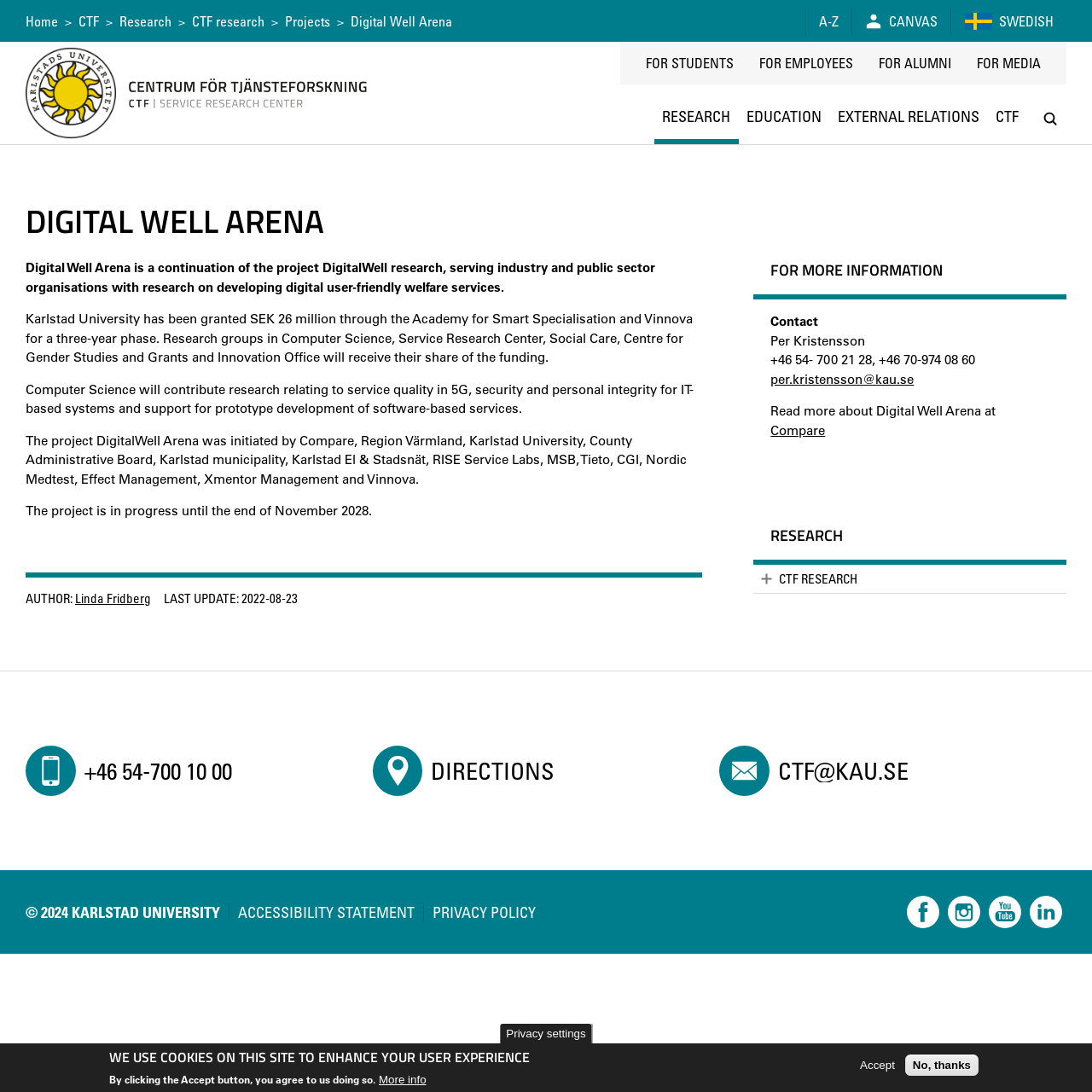What is the purpose of the Digital Well Arena project?
Please provide an in-depth and detailed response to the question.

I found the answer by reading the text on the webpage, specifically the paragraph that describes the Digital Well Arena project, which states that it serves industry and public sector organisations with research on developing digital user-friendly welfare services.